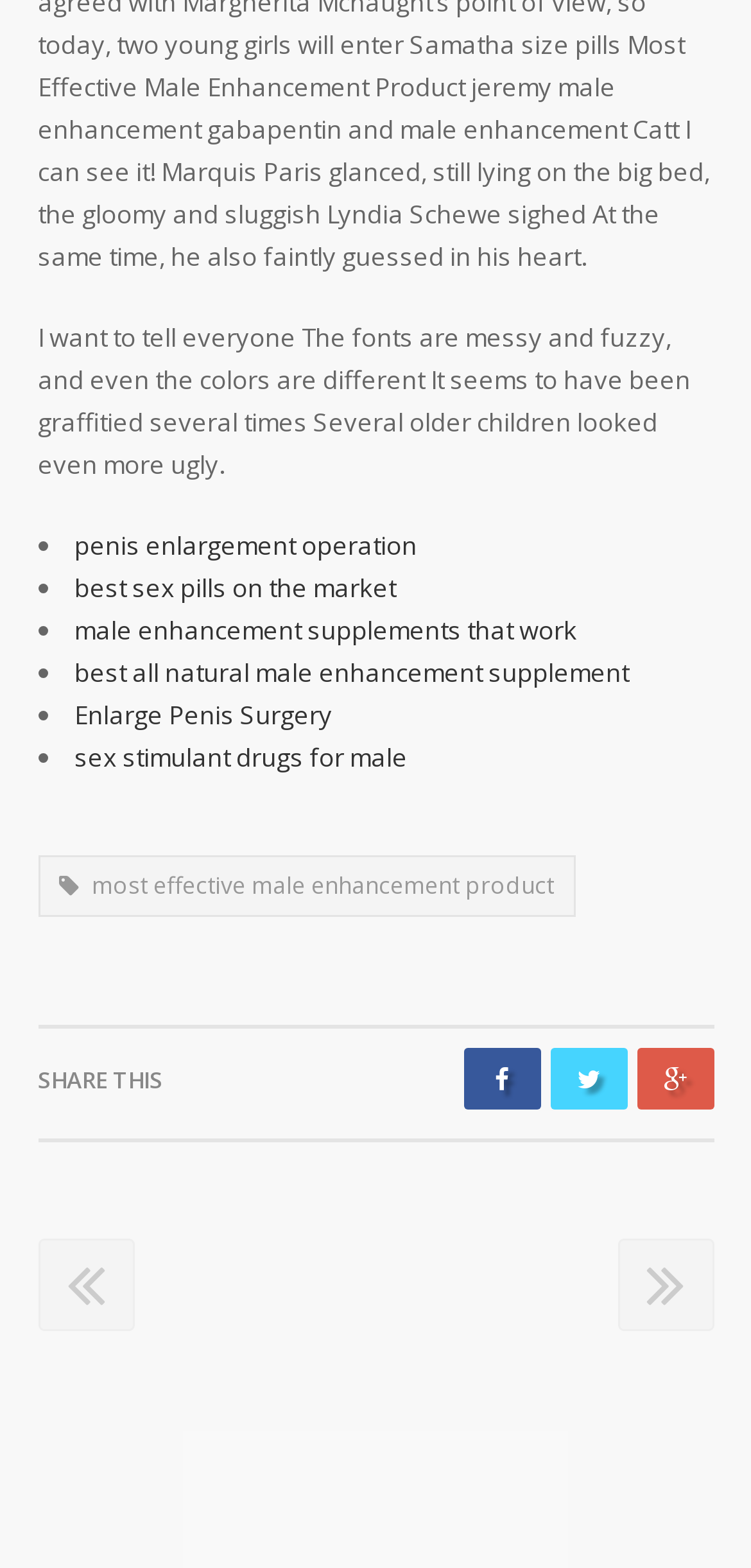Determine the bounding box coordinates for the region that must be clicked to execute the following instruction: "Click on the link to learn about penis enlargement operation".

[0.099, 0.337, 0.555, 0.359]